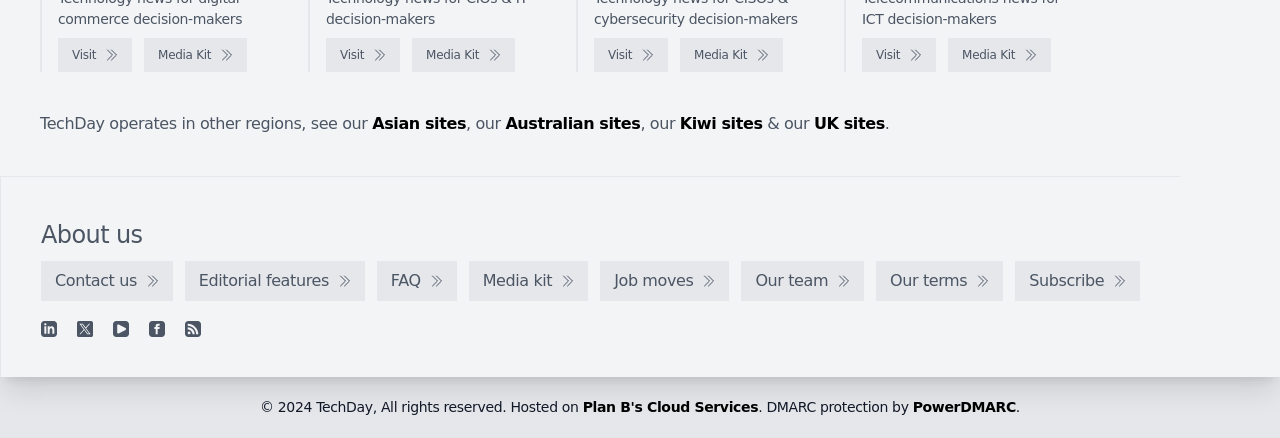Given the content of the image, can you provide a detailed answer to the question?
How many social media links are present at the bottom of the page?

The question can be answered by counting the number of link elements with images at the bottom of the page, which are Linkedin, X, YouTube, Facebook, and RSS feed, totaling 5 social media links.